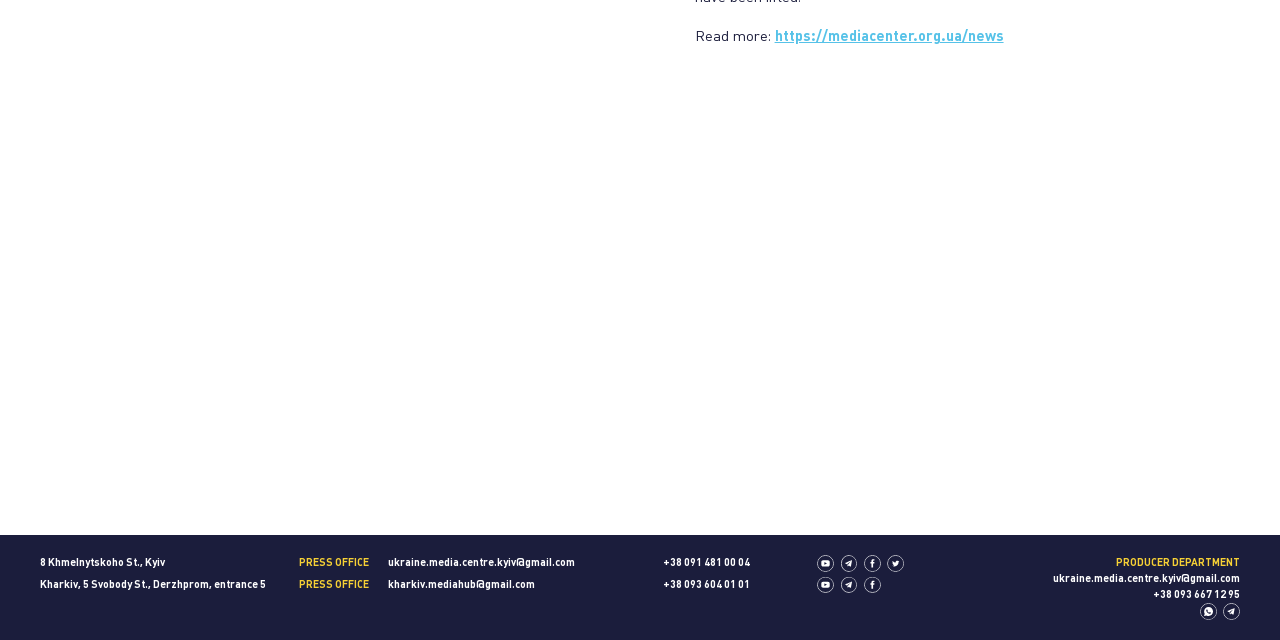Based on the element description "ukraine.media.centre.kyiv@gmail.com", predict the bounding box coordinates of the UI element.

[0.823, 0.897, 0.969, 0.913]